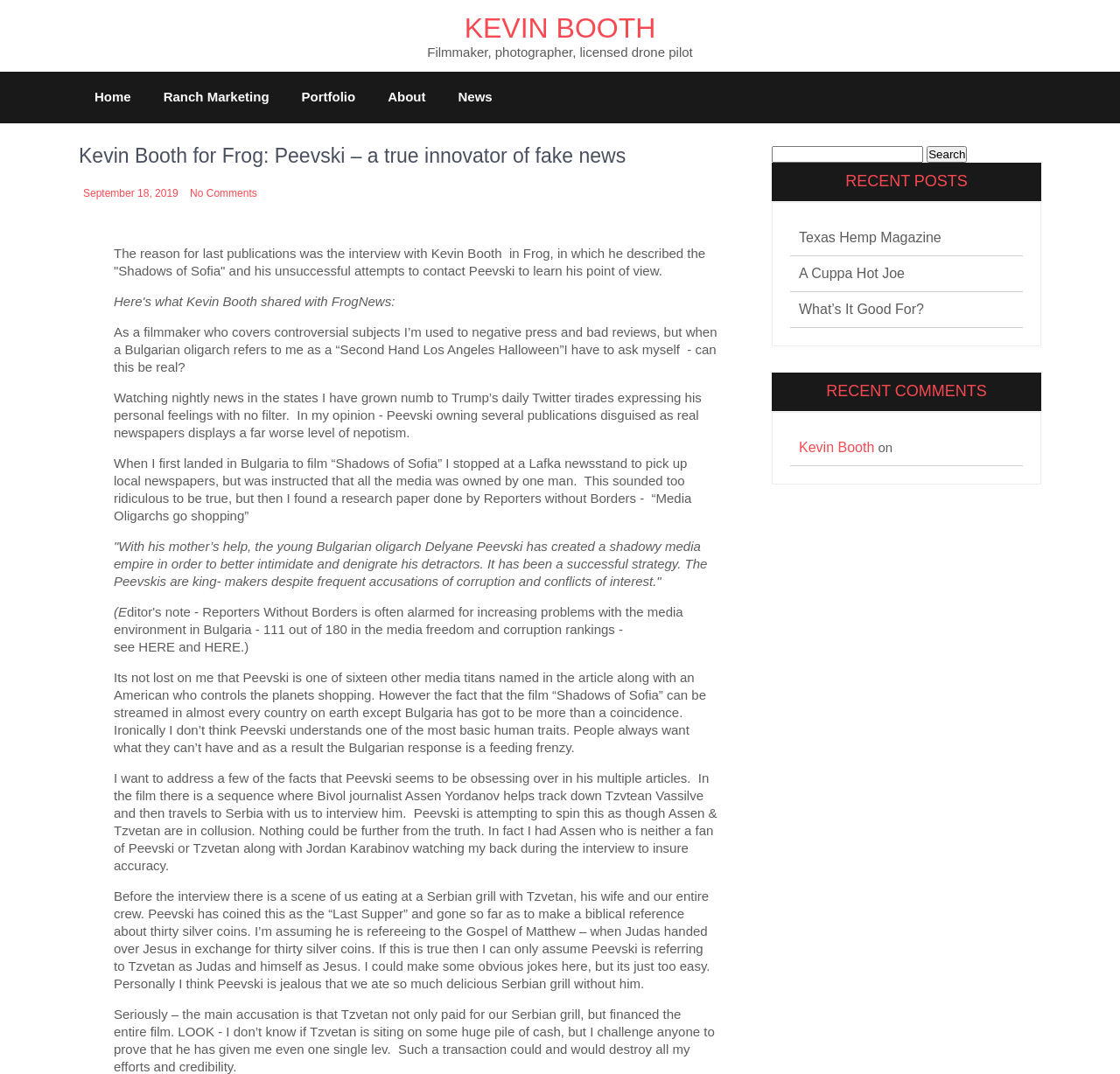Give a complete and precise description of the webpage's appearance.

This webpage is about Kevin Booth, a filmmaker, photographer, and licensed drone pilot. At the top, there is a header section with a heading "KEVIN BOOTH" and a link to his name. Below this, there is a subheading that describes his profession. 

To the right of the header section, there are five navigation links: "Home", "Ranch Marketing", "Portfolio", "About", and "News". 

Below the header section, there is a main content area with a heading "Kevin Booth for Frog: Peevski – a true innovator of fake news". This heading is followed by a date "September 18, 2019" and a link "No Comments". 

The main content area is divided into several paragraphs of text. The first paragraph discusses the reason for the last publications, which was an interview with Kevin Booth in Frog, where he described the "Shadows of Sofia" and his unsuccessful attempts to contact Peevski to learn his point of view. 

The following paragraphs discuss Kevin Booth's experience as a filmmaker who covers controversial subjects, his opinion on Peevski owning several publications disguised as real newspapers, and his experience filming "Shadows of Sofia" in Bulgaria. 

There are several links and references to external sources, including Reporters Without Borders, throughout the text. 

To the right of the main content area, there is a search bar with a label "Search for:" and a button "Search". Below the search bar, there is a section with a heading "RECENT POSTS" that lists three recent posts with links to "Texas Hemp Magazine", "A Cuppa Hot Joe", and "What’s It Good For?". 

Further down, there is another section with a heading "RECENT COMMENTS" that lists one recent comment from "Kevin Booth".